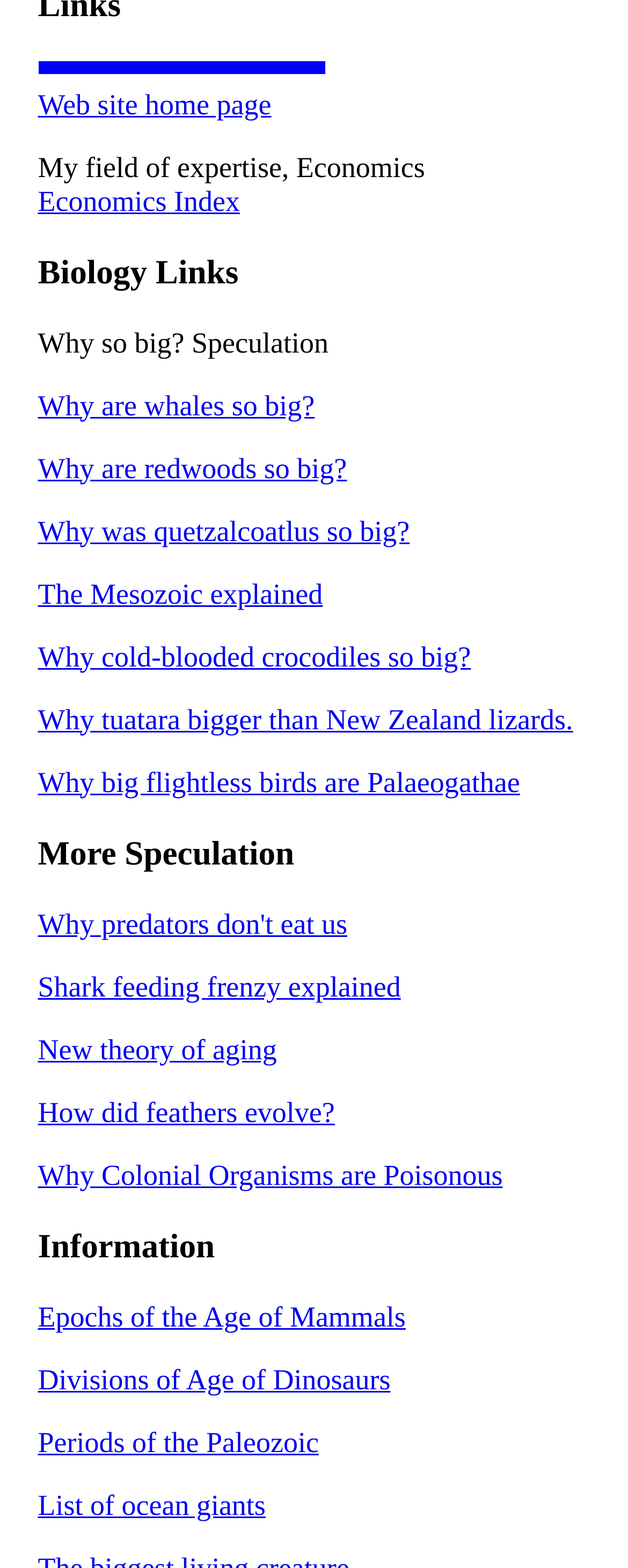Pinpoint the bounding box coordinates of the clickable element needed to complete the instruction: "View the list of ocean giants". The coordinates should be provided as four float numbers between 0 and 1: [left, top, right, bottom].

[0.06, 0.949, 0.423, 0.97]